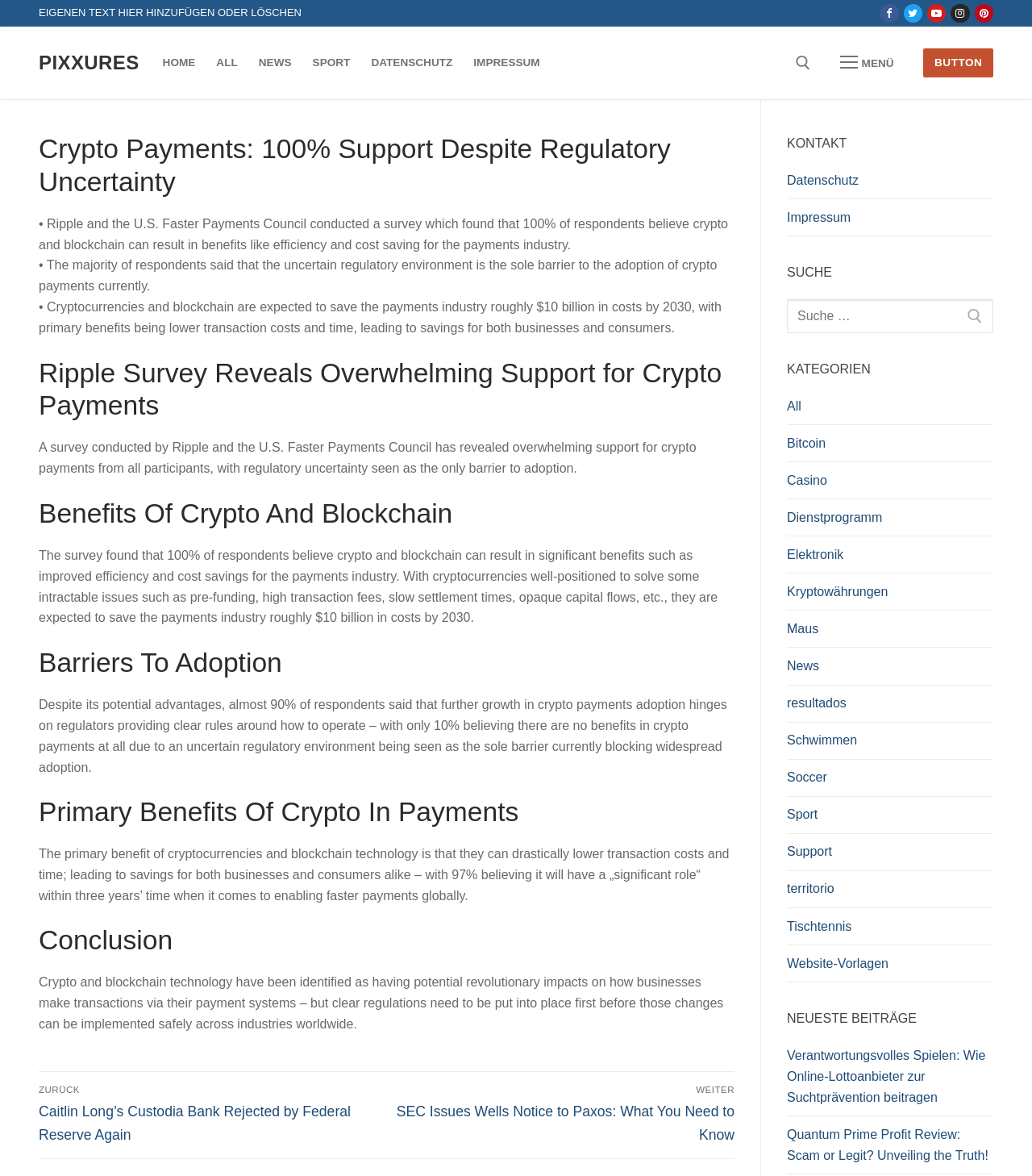Can you identify the bounding box coordinates of the clickable region needed to carry out this instruction: 'go to Facebook'? The coordinates should be four float numbers within the range of 0 to 1, stated as [left, top, right, bottom].

[0.852, 0.003, 0.871, 0.019]